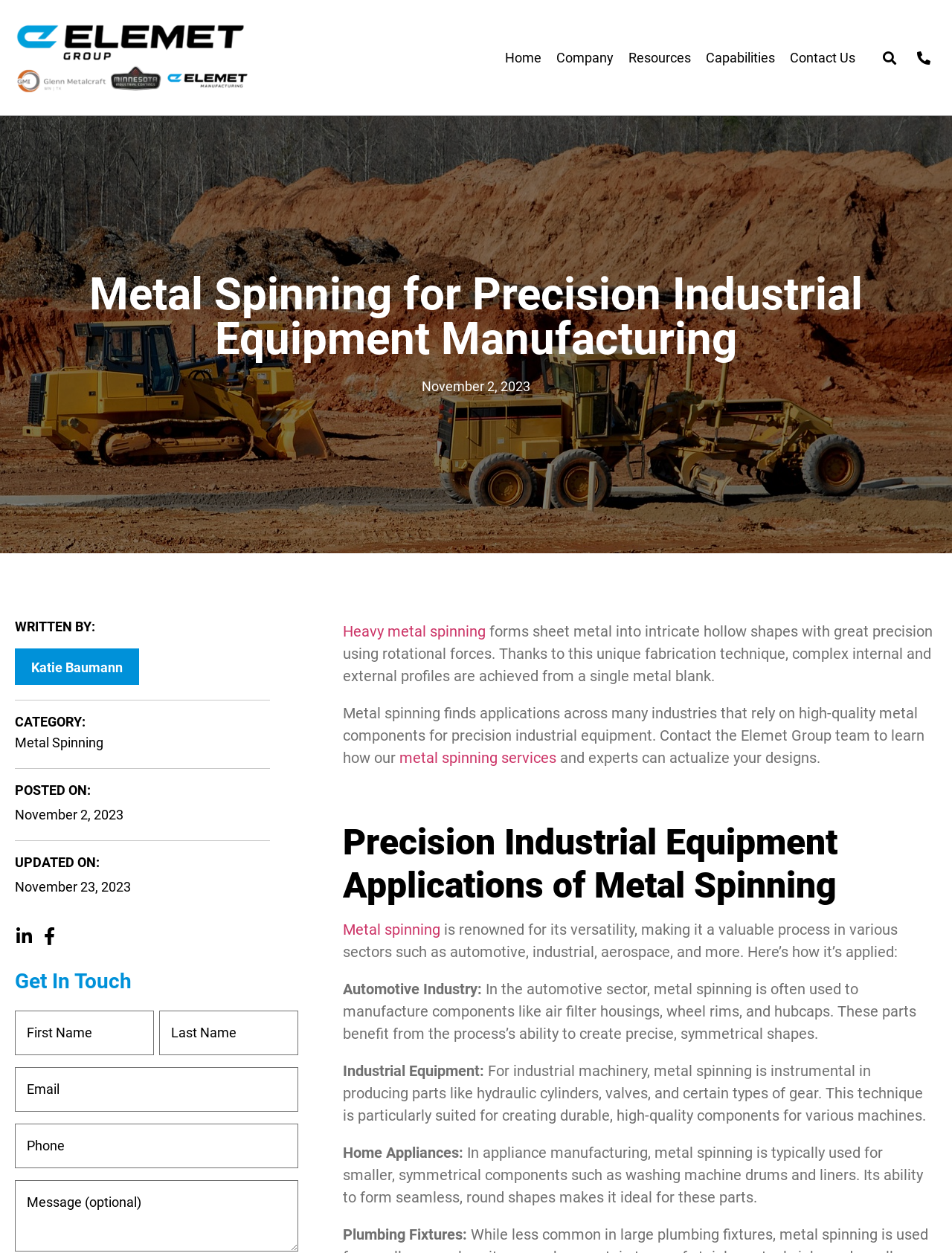Answer the question with a brief word or phrase:
What industries use metal spinning?

Automotive, industrial, aerospace